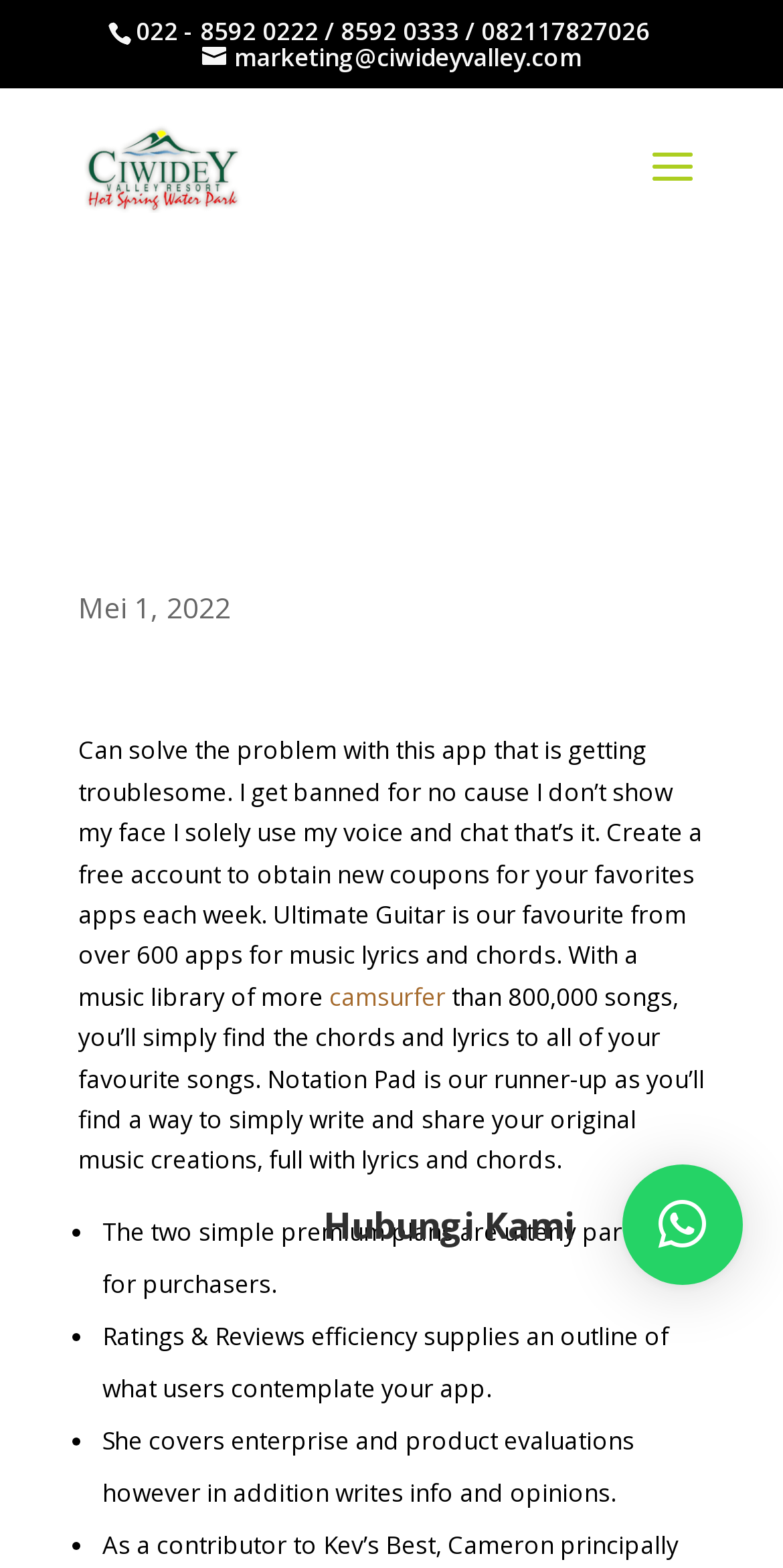Using the information in the image, give a comprehensive answer to the question: 
How many premium plans are mentioned?

I found the number of premium plans by reading the static text element, which mentions 'The two simple premium plans are utterly partaking for purchasers'.